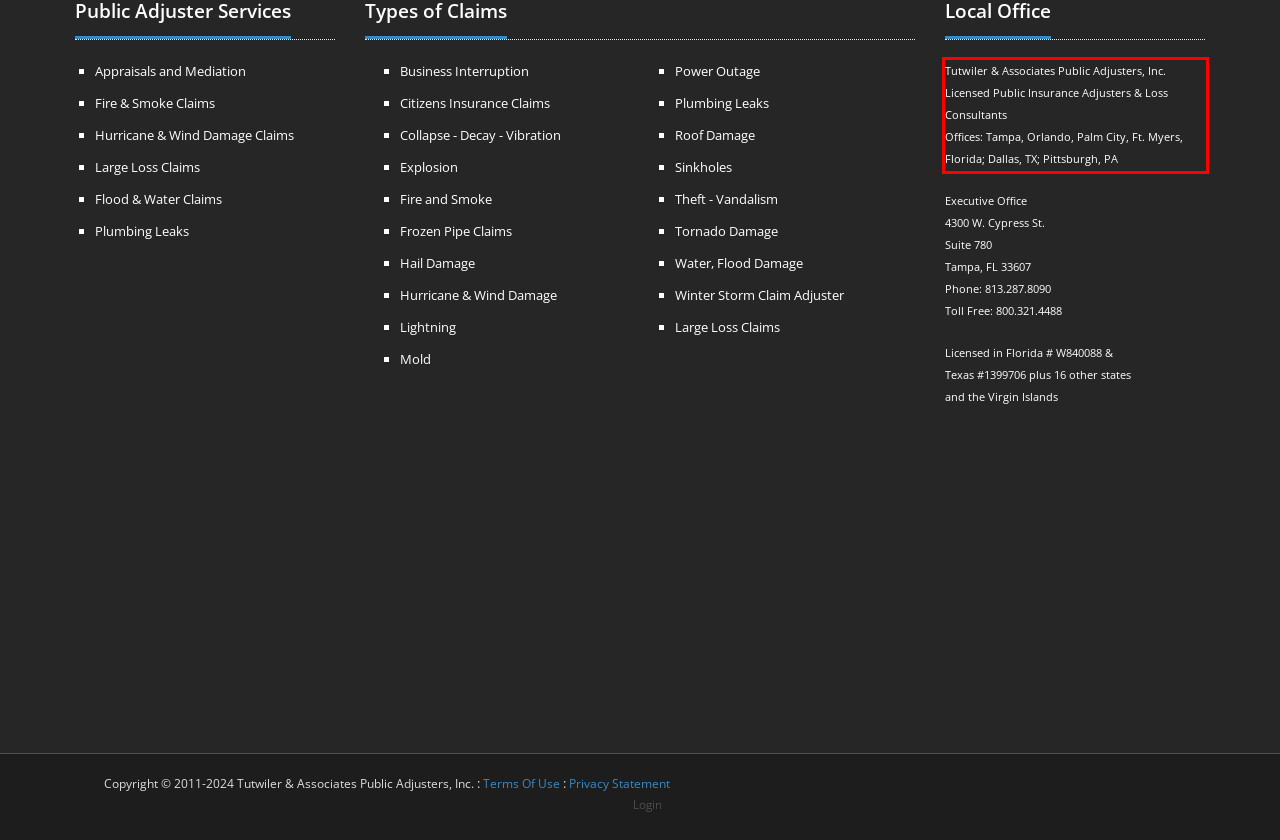Identify the text within the red bounding box on the webpage screenshot and generate the extracted text content.

Tutwiler & Associates Public Adjusters, Inc. Licensed Public Insurance Adjusters & Loss Consultants Offices: Tampa, Orlando, Palm City, Ft. Myers, Florida; Dallas, TX; Pittsburgh, PA